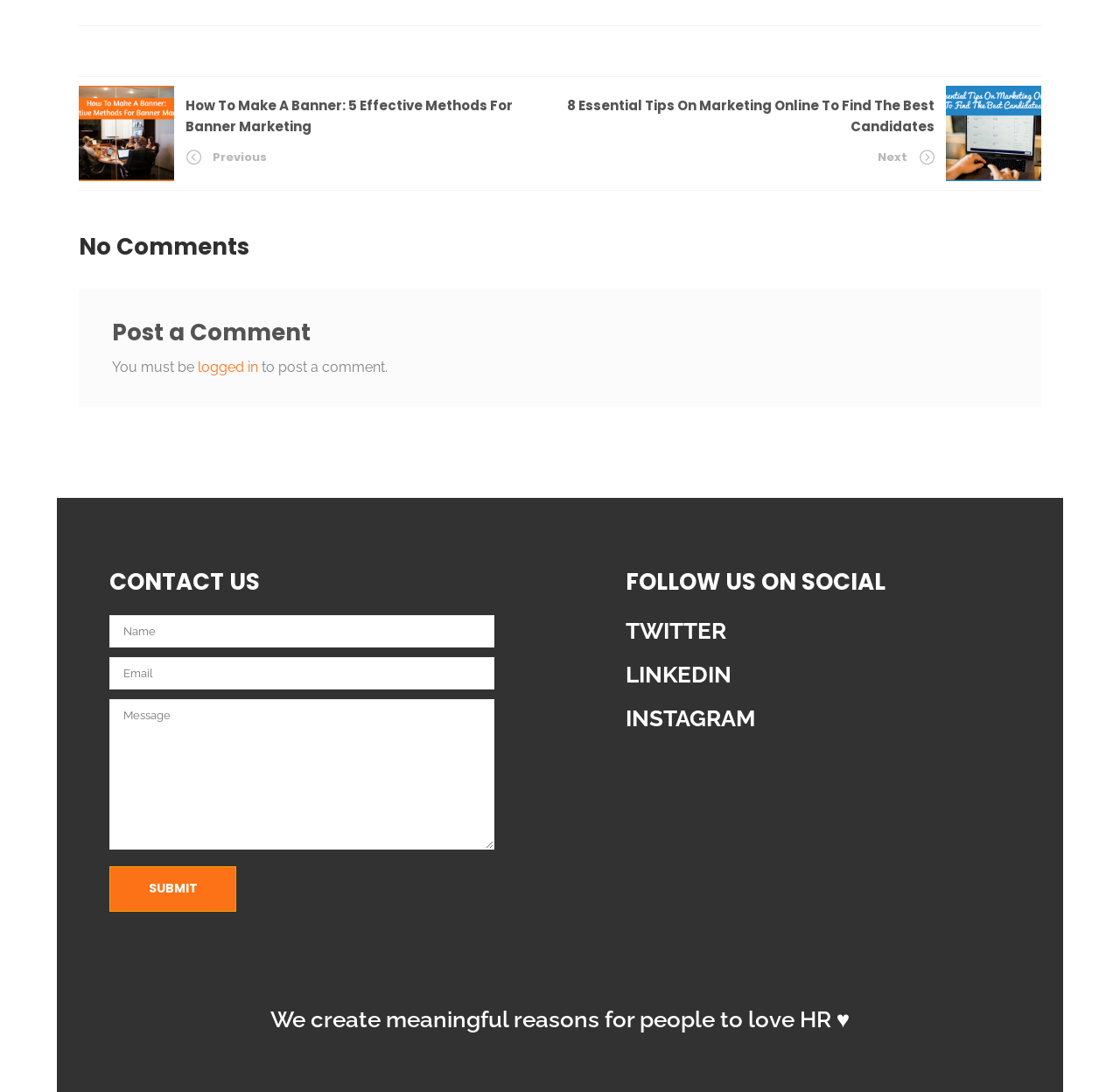Give a concise answer using one word or a phrase to the following question:
What is the slogan of the website?

We create meaningful reasons for people to love HR